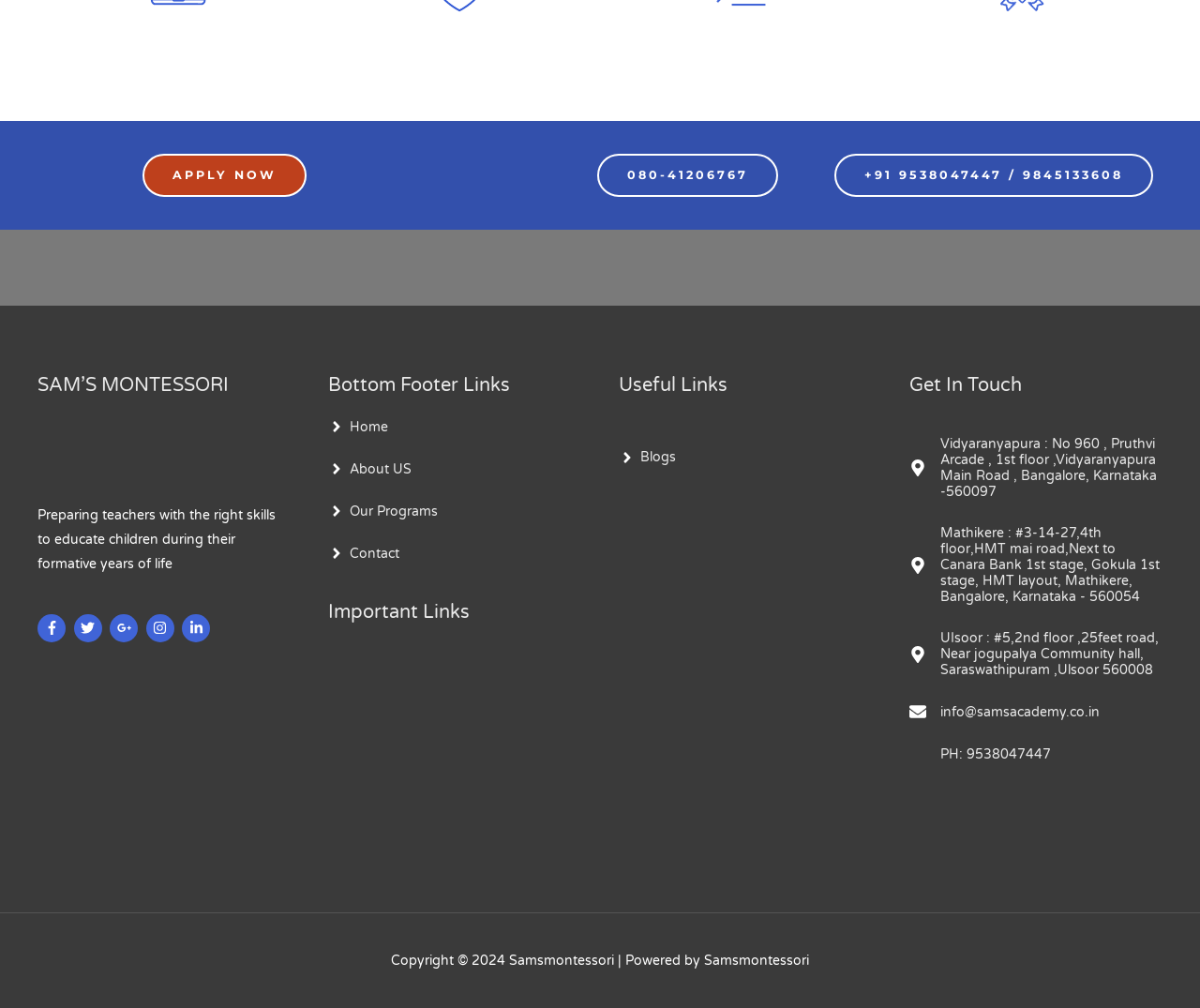Based on the image, please elaborate on the answer to the following question:
How many locations are listed?

The locations can be found in the section with the heading 'Get In Touch'. There are 3 locations listed: Vidyaranyapura, Mathikere, and UIsoor.